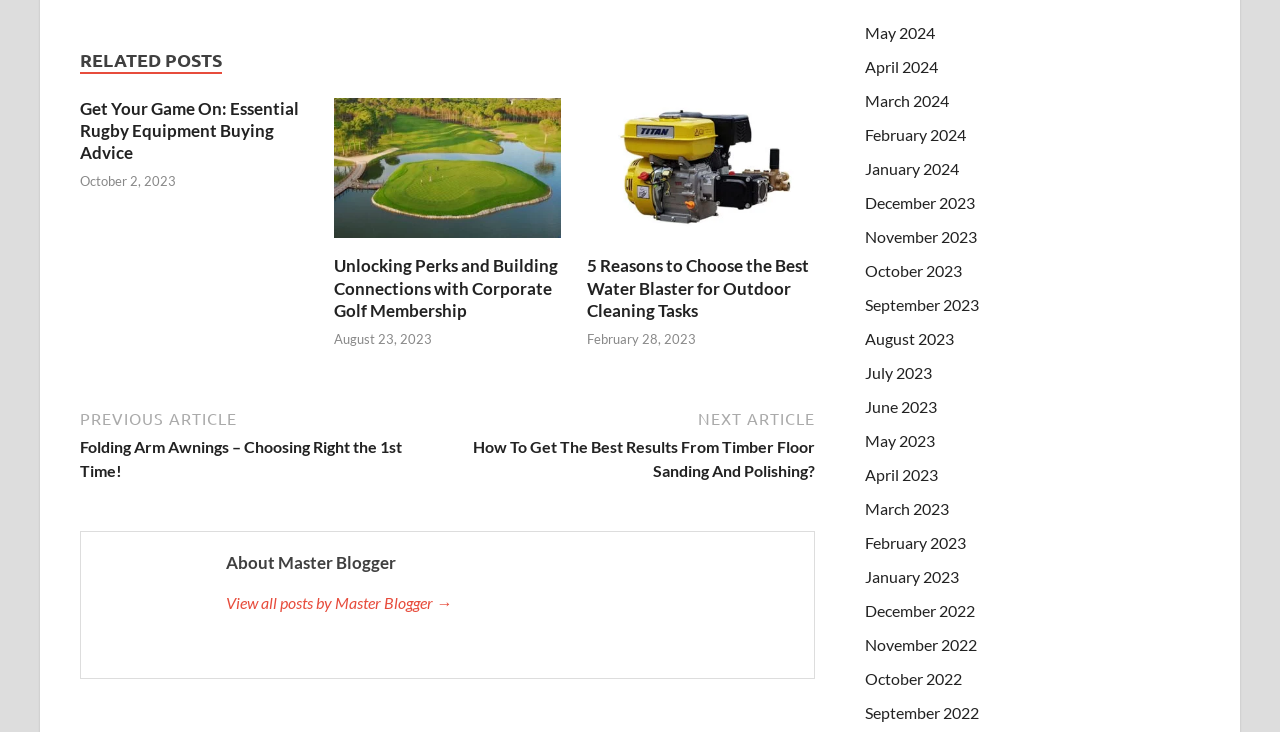Using the provided description: "May 2023", find the bounding box coordinates of the corresponding UI element. The output should be four float numbers between 0 and 1, in the format [left, top, right, bottom].

[0.676, 0.588, 0.731, 0.614]